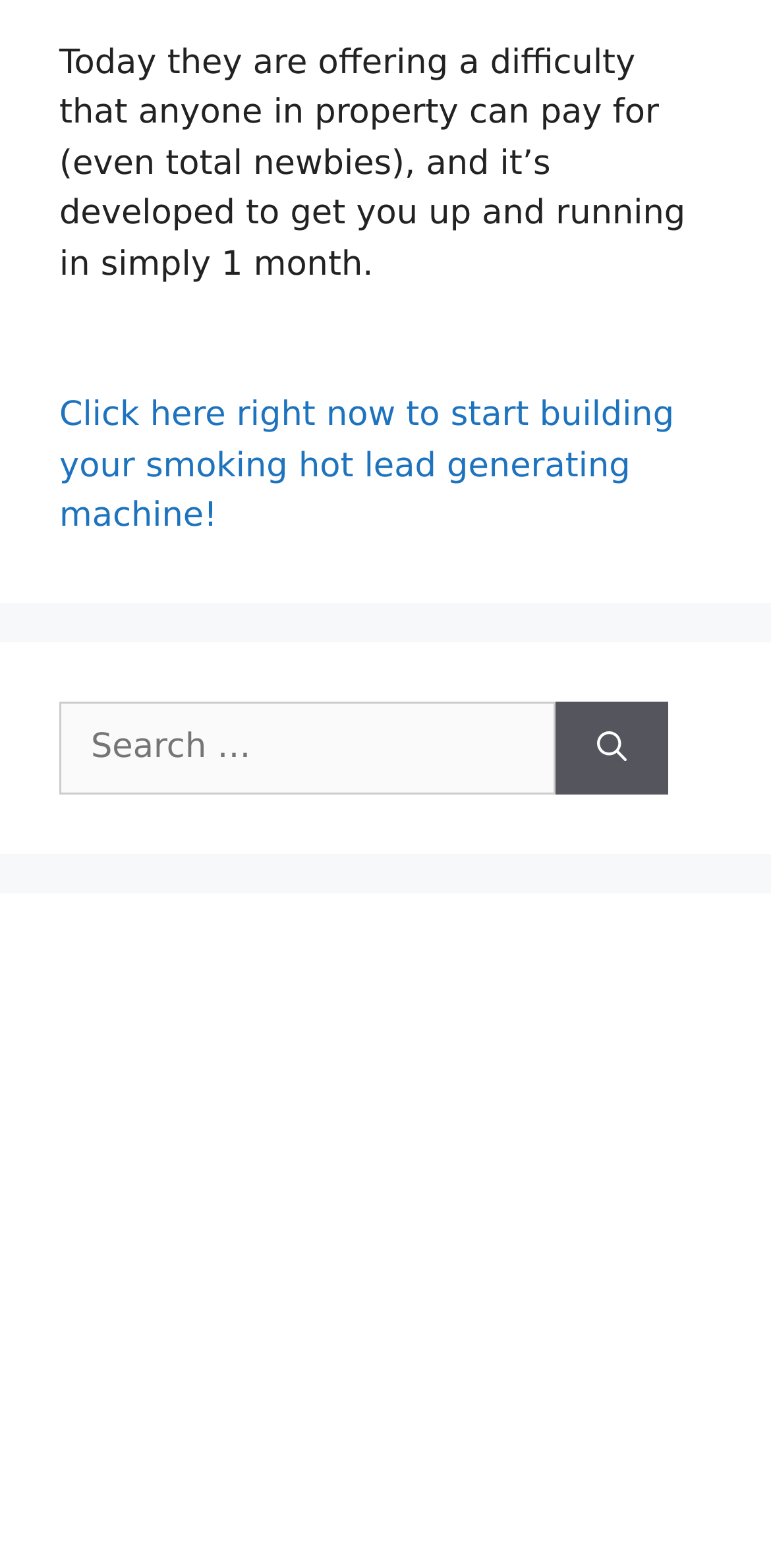What is the purpose of the button on the webpage?
Please answer the question with a detailed and comprehensive explanation.

The button on the webpage is labeled 'Search', and it is likely used to submit a search query to retrieve relevant information. The search box and button are located together, suggesting that they are related to each other.